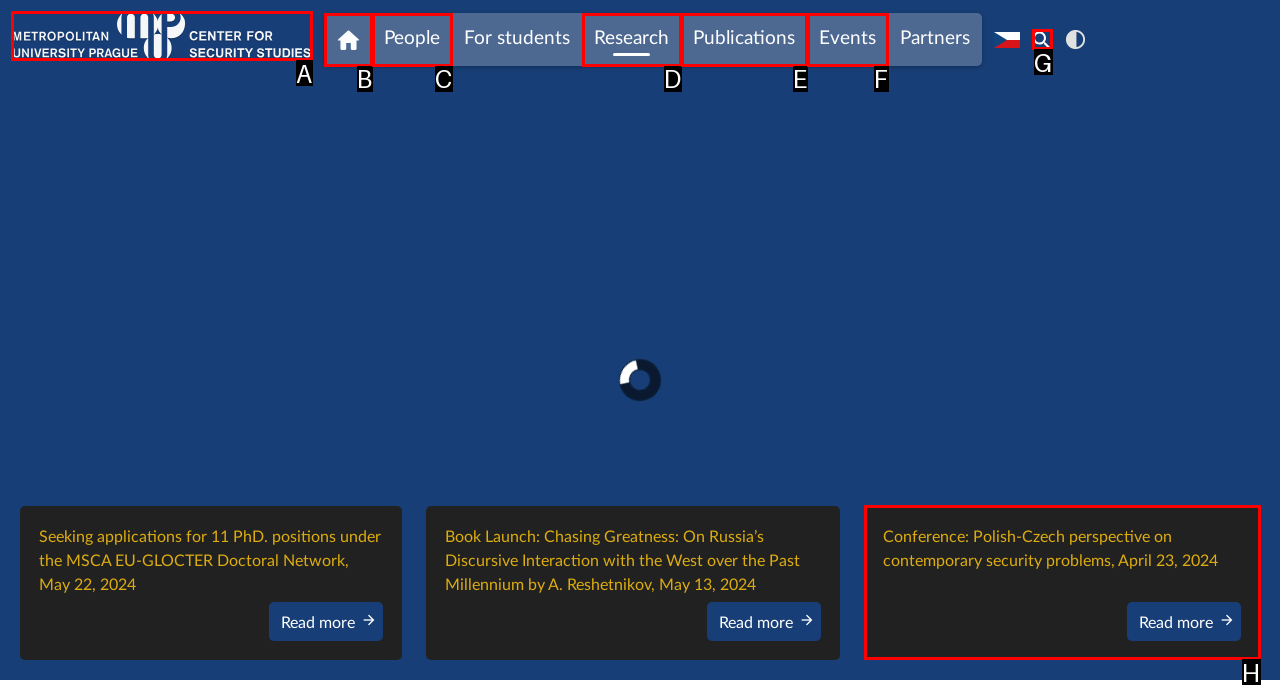What is the letter of the UI element you should click to Click on the C4SS logo? Provide the letter directly.

A